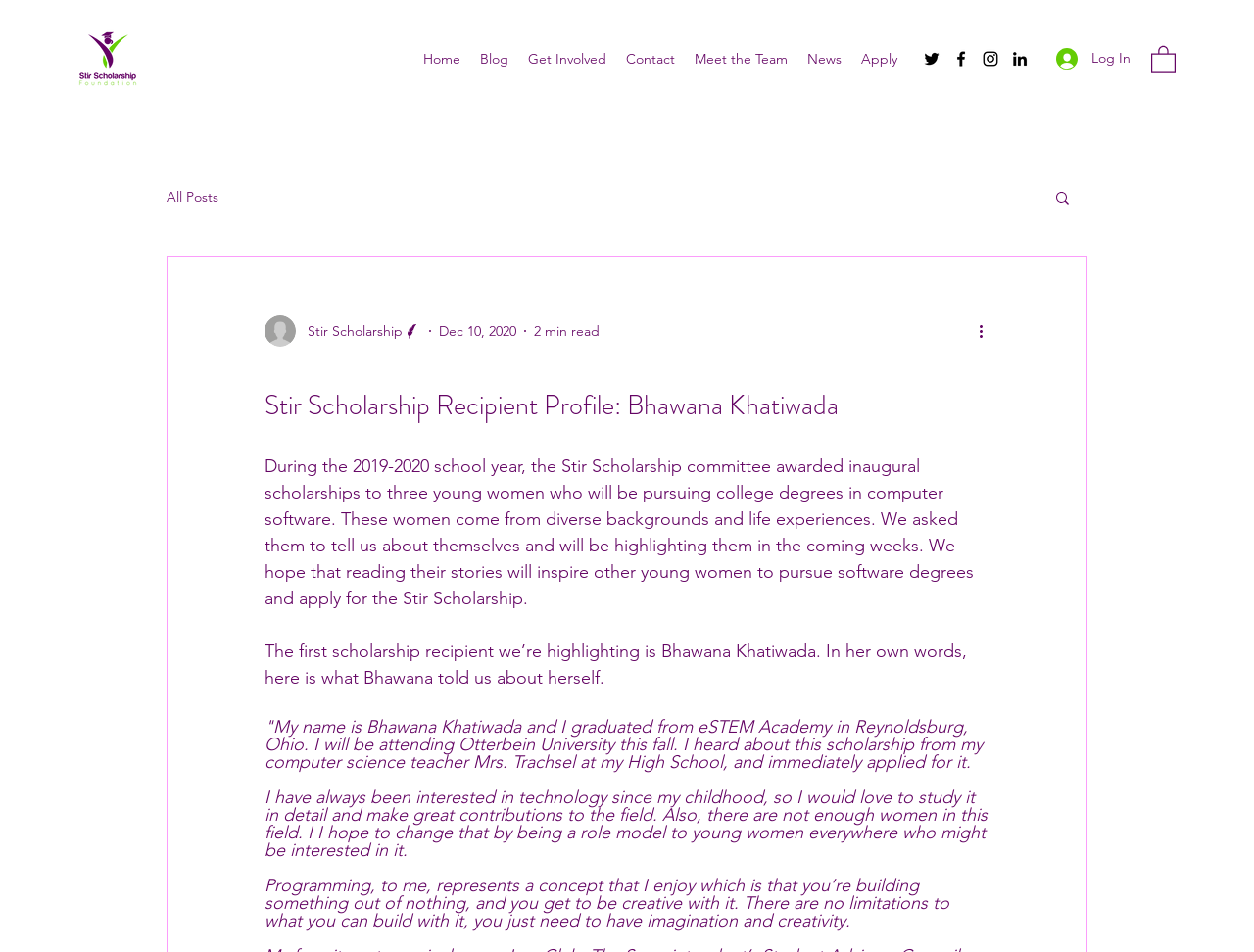Using a single word or phrase, answer the following question: 
What is the field Bhawana Khatiwada wants to study in college?

Computer software